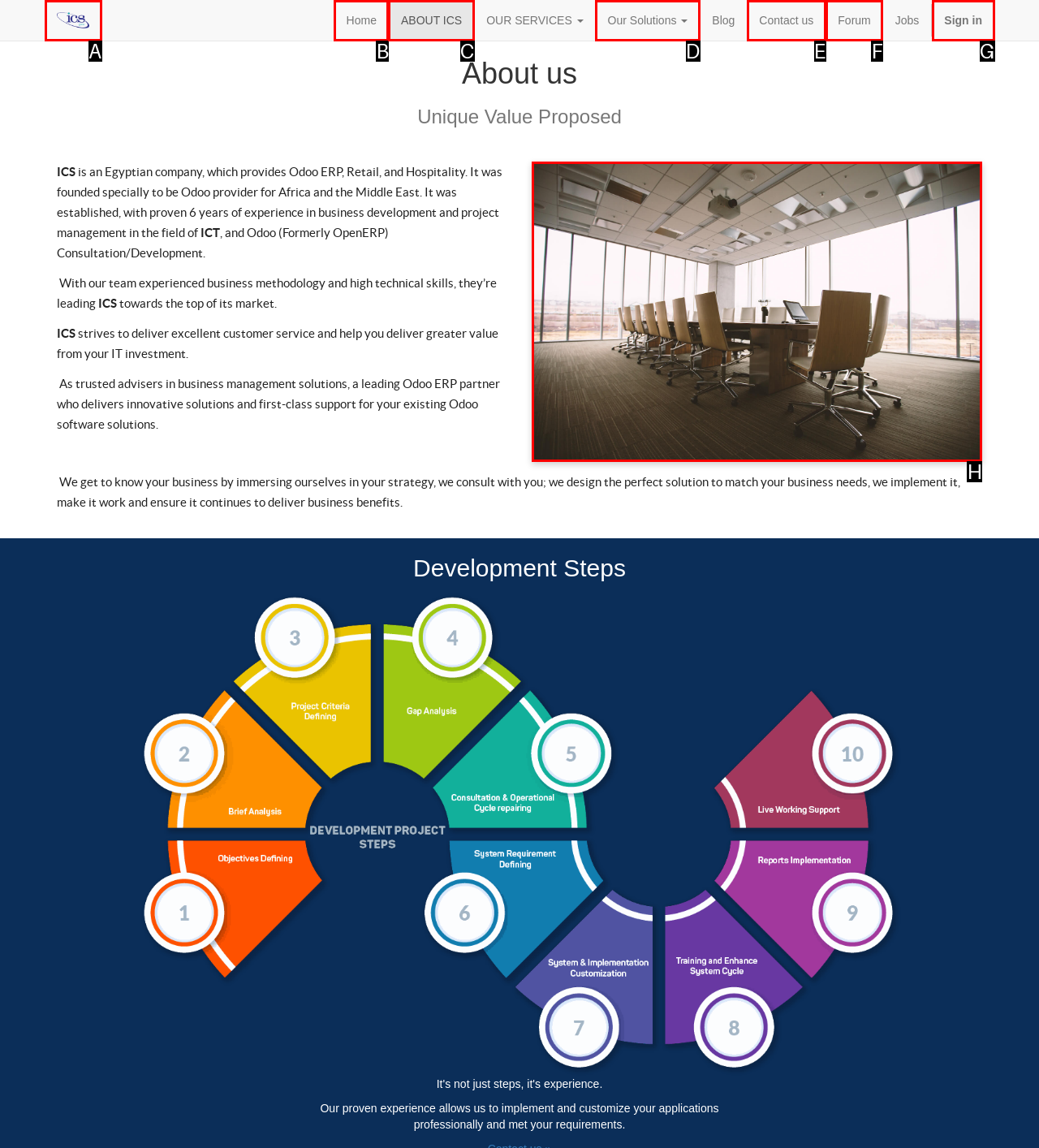Pick the HTML element that should be clicked to execute the task: View the Our Team image
Respond with the letter corresponding to the correct choice.

H